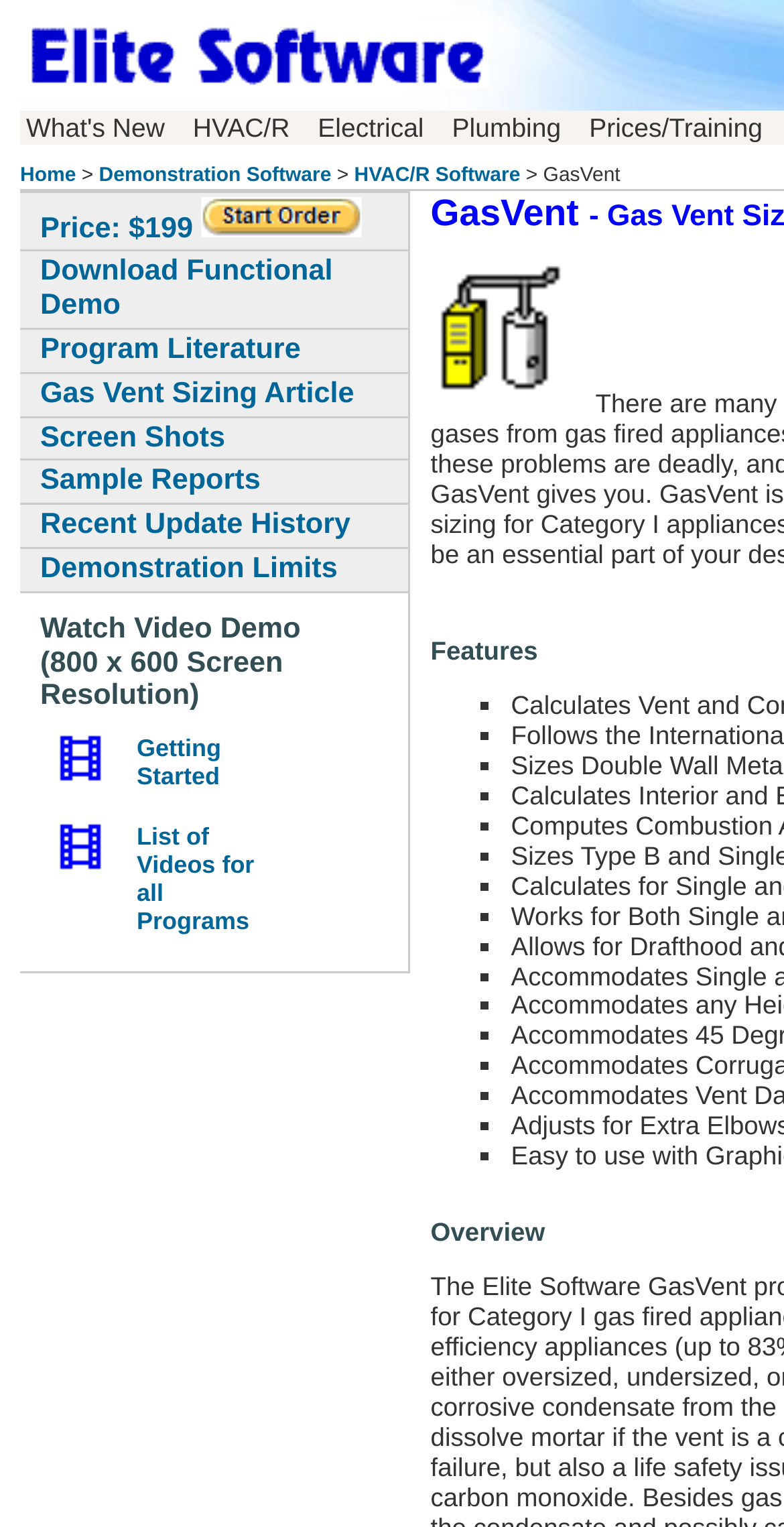Locate the bounding box coordinates of the element's region that should be clicked to carry out the following instruction: "Get started with the software". The coordinates need to be four float numbers between 0 and 1, i.e., [left, top, right, bottom].

[0.174, 0.481, 0.355, 0.518]